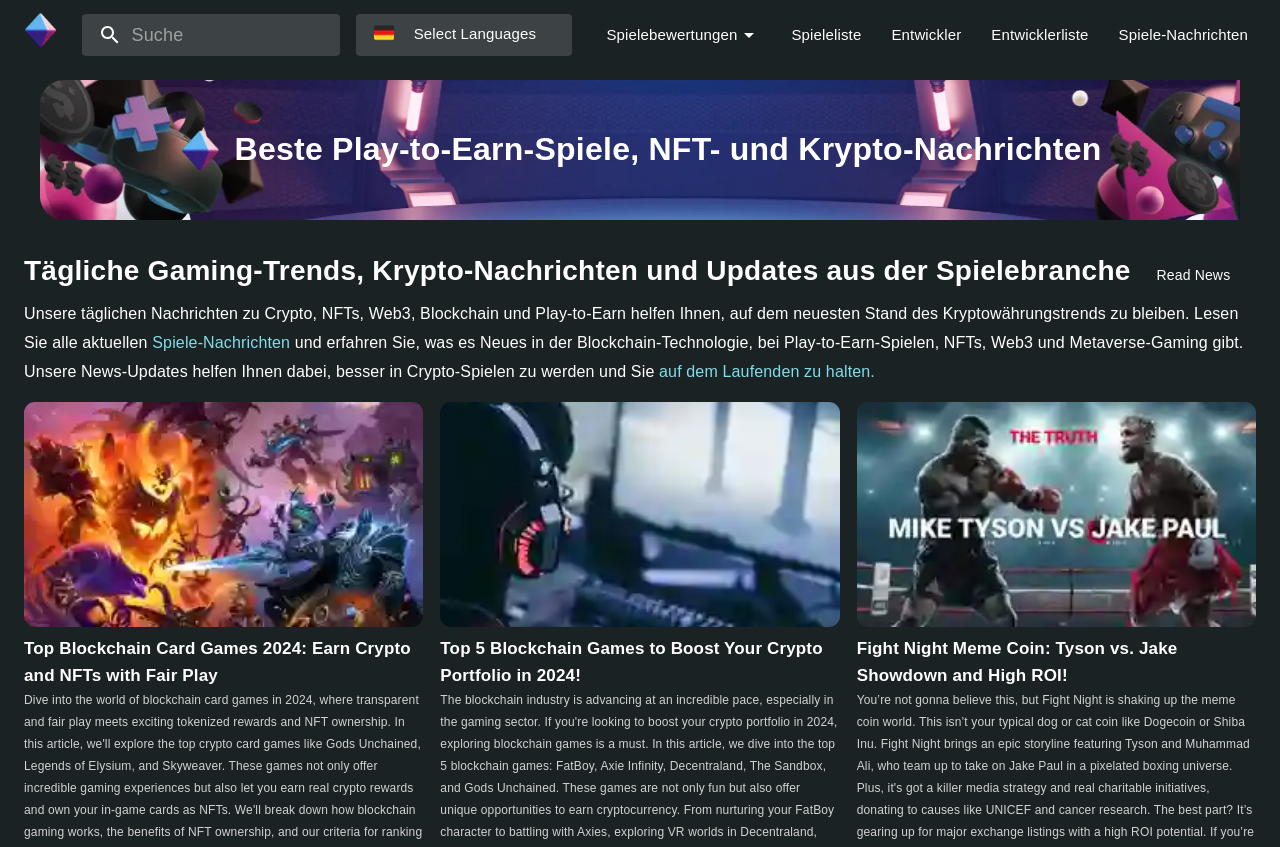Please identify the bounding box coordinates of the element's region that needs to be clicked to fulfill the following instruction: "Search for games". The bounding box coordinates should consist of four float numbers between 0 and 1, i.e., [left, top, right, bottom].

[0.064, 0.017, 0.265, 0.066]